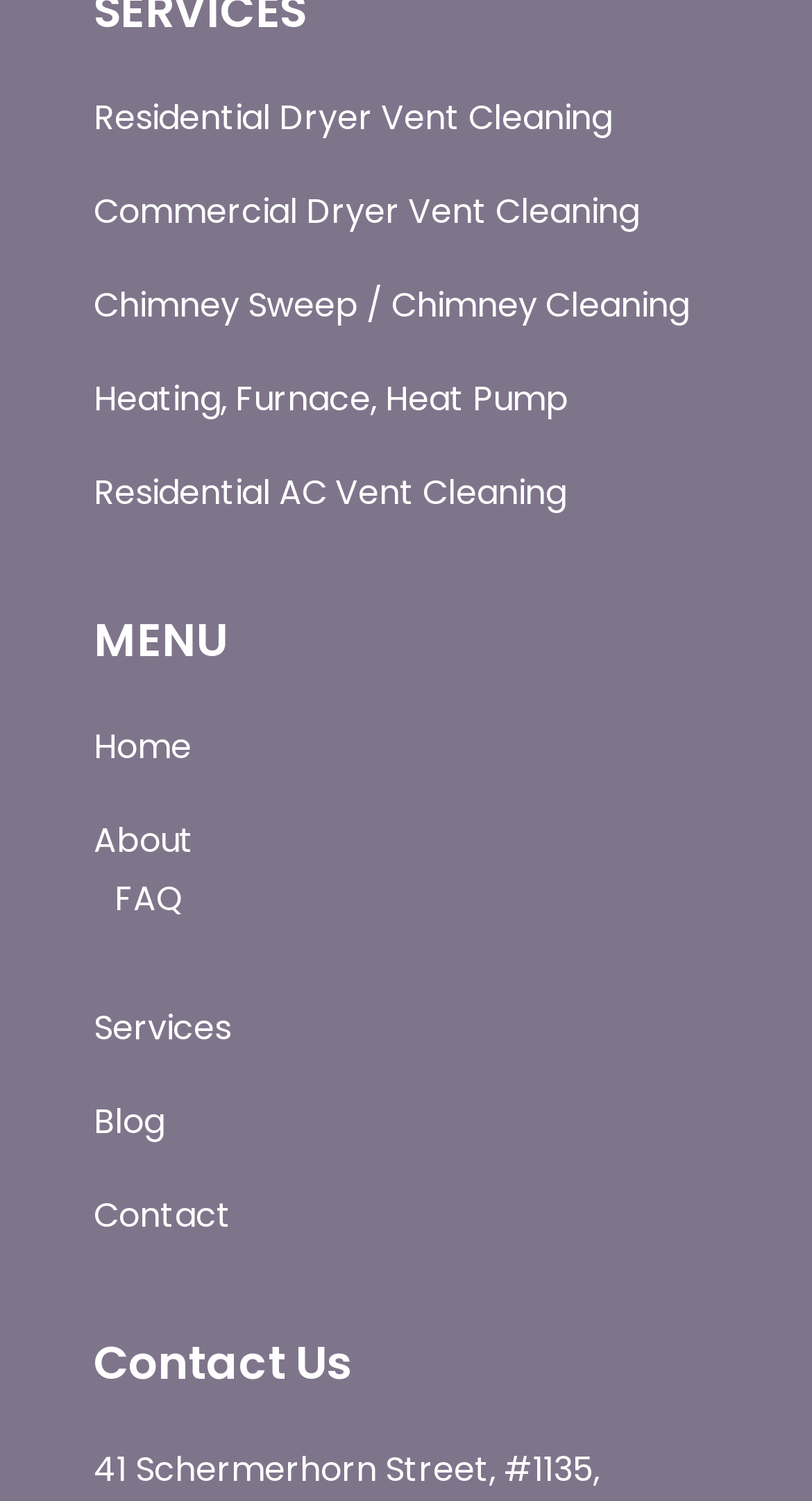Point out the bounding box coordinates of the section to click in order to follow this instruction: "View Services".

[0.115, 0.666, 0.885, 0.705]